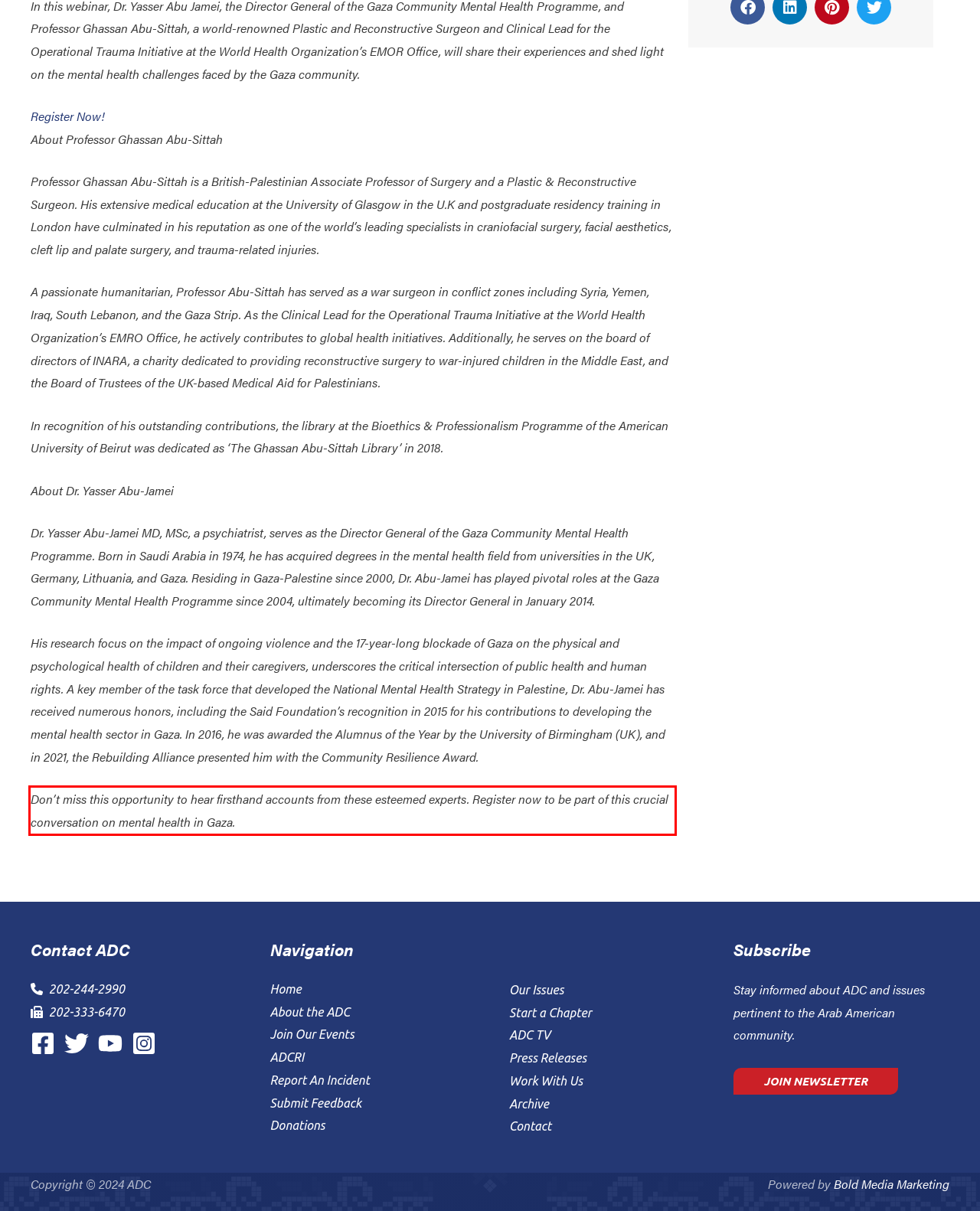You have a screenshot with a red rectangle around a UI element. Recognize and extract the text within this red bounding box using OCR.

Don’t miss this opportunity to hear firsthand accounts from these esteemed experts. Register now to be part of this crucial conversation on mental health in Gaza.